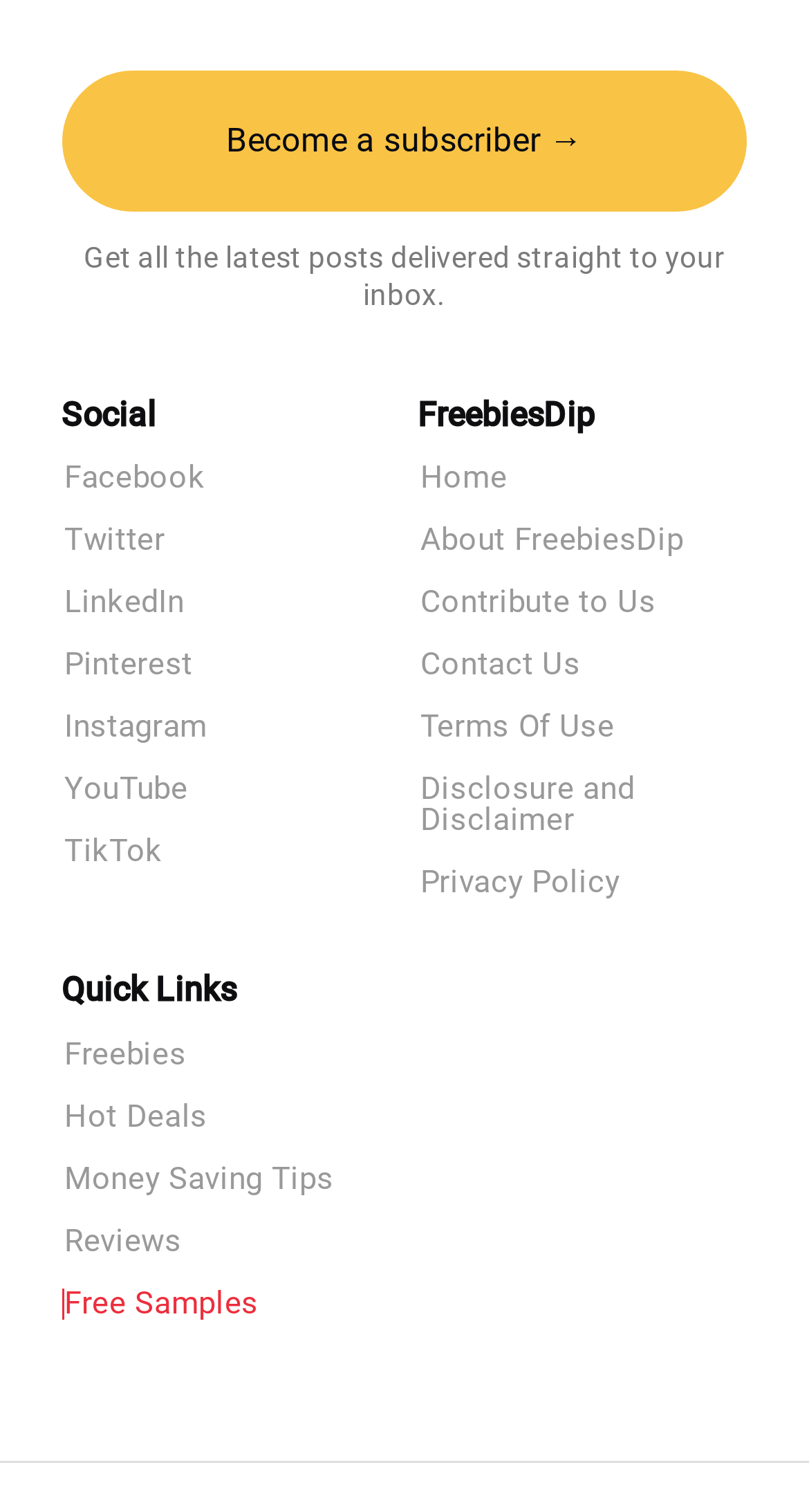Determine the bounding box for the UI element described here: "suria88".

None